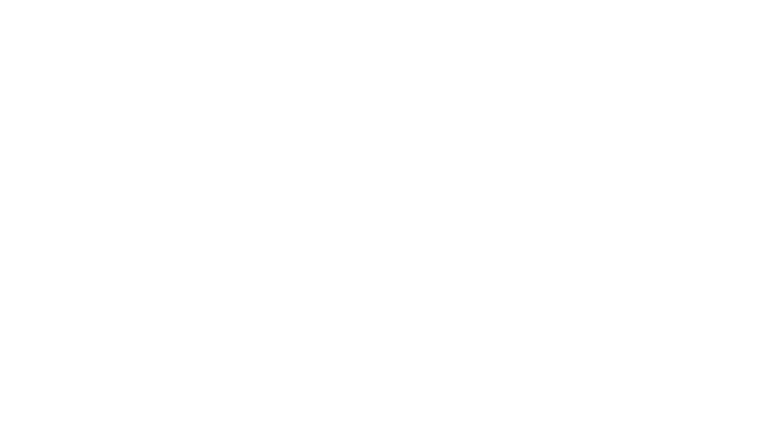Elaborate on the elements present in the image.

The image showcases the Xiaoqiang Robot Model as displayed in RViz, a powerful visualization tool used in the Robot Operating System (ROS). This illustration is part of the tutorial titled "Displaying Xiaoqiang Robot Model in RViz," emphasizing the robot's real-time pose visualization capabilities. The accompanying text highlights the ease of achieving dynamic displays of the robot's position and orientation using RViz within the ROS environment. This allows users to effectively observe and interact with their robotic applications, making it an essential resource for developers working with ROS-based robots.